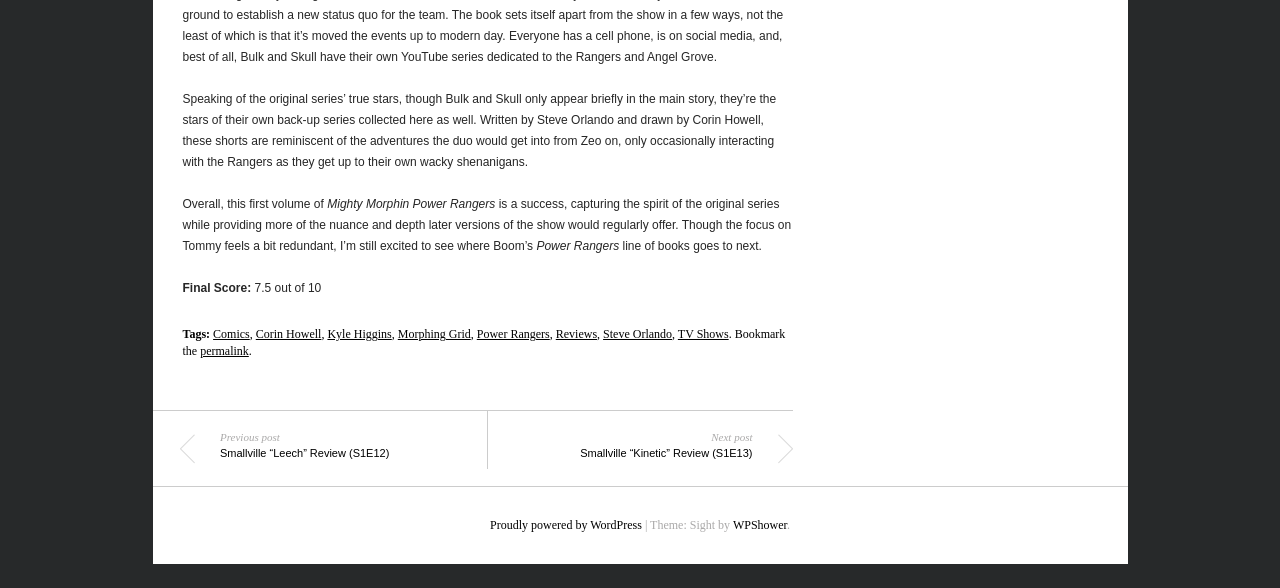Give a concise answer using one word or a phrase to the following question:
What is the name of the book series?

Mighty Morphin Power Rangers